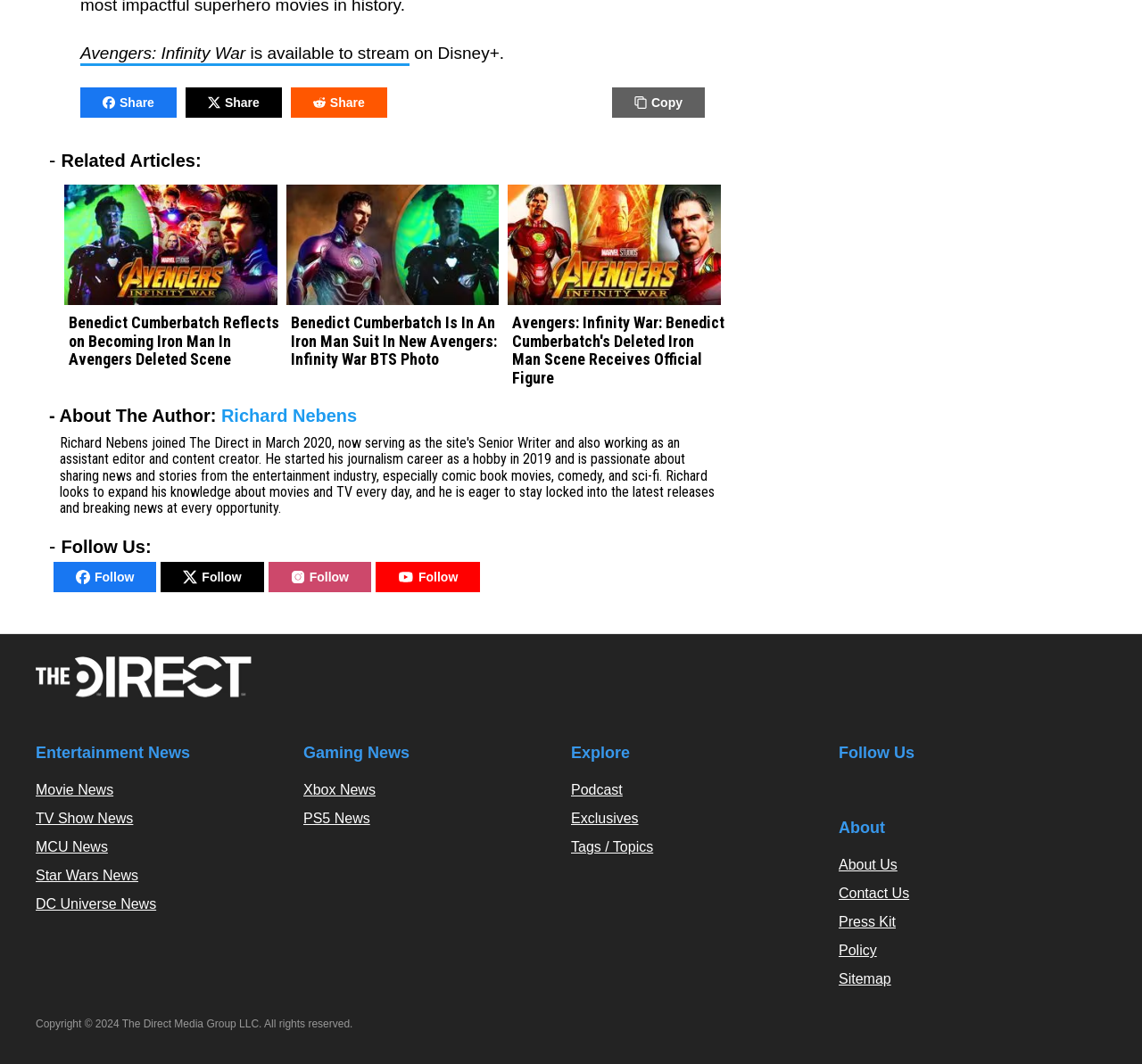Identify the bounding box coordinates of the clickable region required to complete the instruction: "Share Avengers: Infinity War is available to stream". The coordinates should be given as four float numbers within the range of 0 and 1, i.e., [left, top, right, bottom].

[0.07, 0.082, 0.155, 0.11]